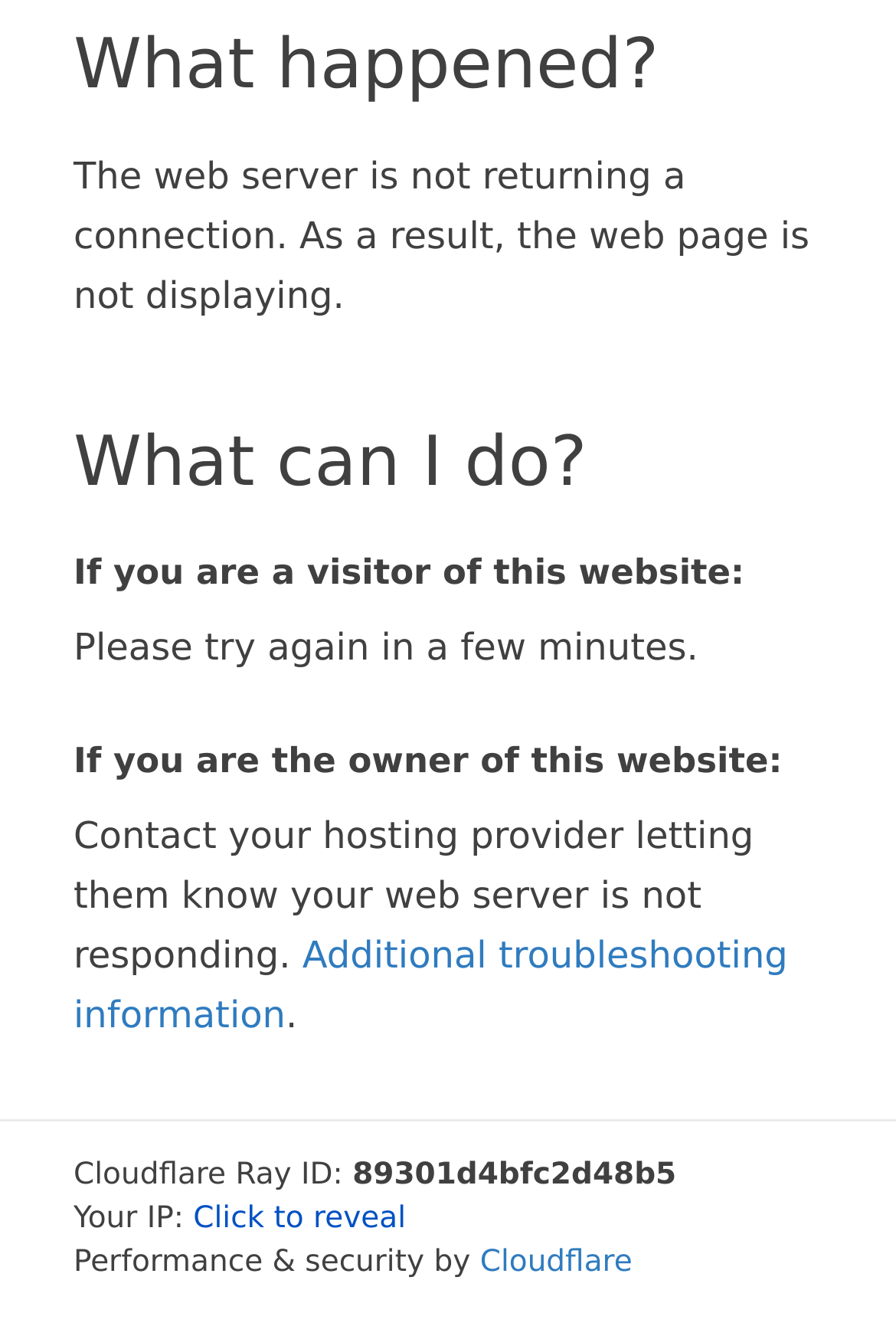Using the information shown in the image, answer the question with as much detail as possible: What is the error message displayed on the webpage?

The error message is displayed in the StaticText element with the text 'The web server is not returning a connection. As a result, the web page is not displaying.' which is located at the top of the webpage.